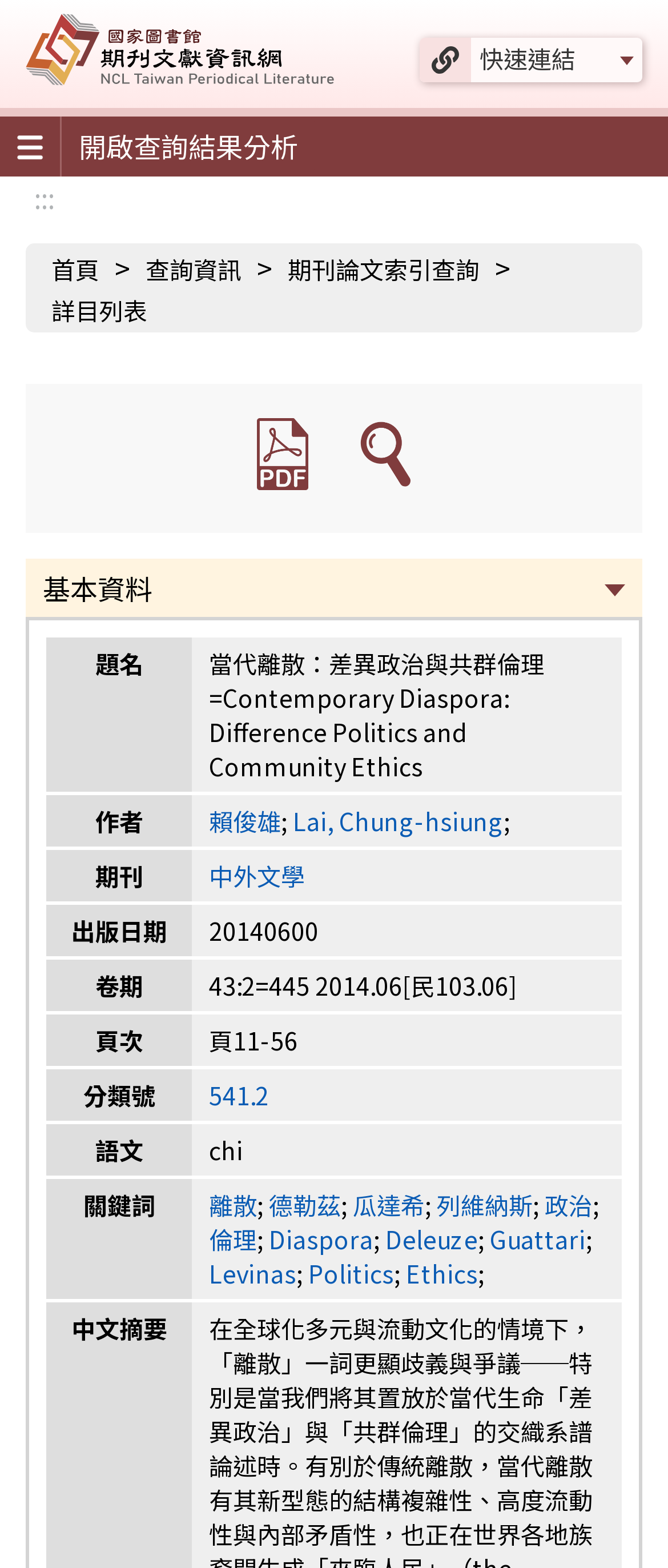Please identify the bounding box coordinates of the area that needs to be clicked to follow this instruction: "View the '基本資料' information".

[0.038, 0.356, 0.962, 0.395]